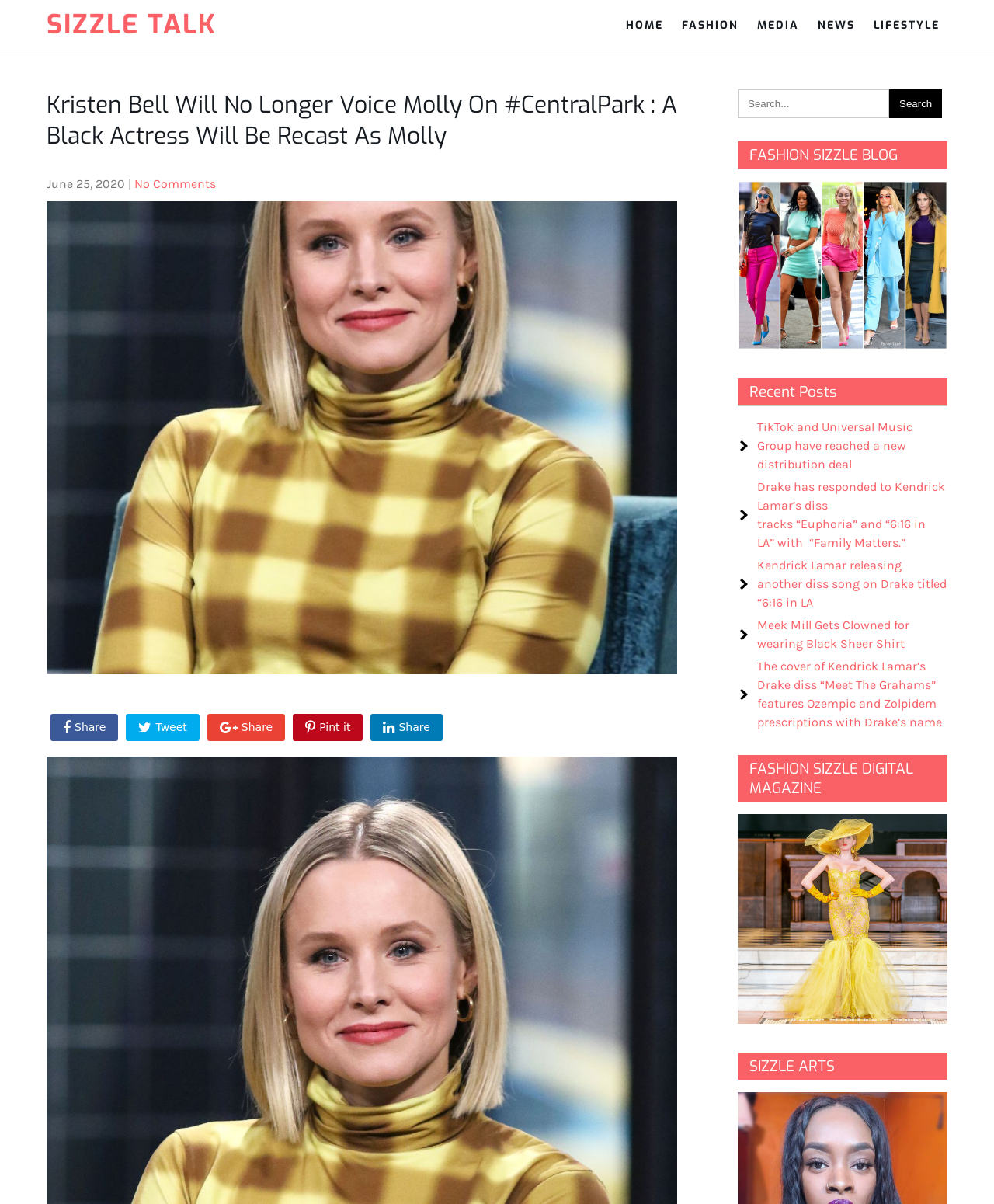Identify the bounding box coordinates of the region I need to click to complete this instruction: "Click on HOME".

[0.622, 0.003, 0.675, 0.038]